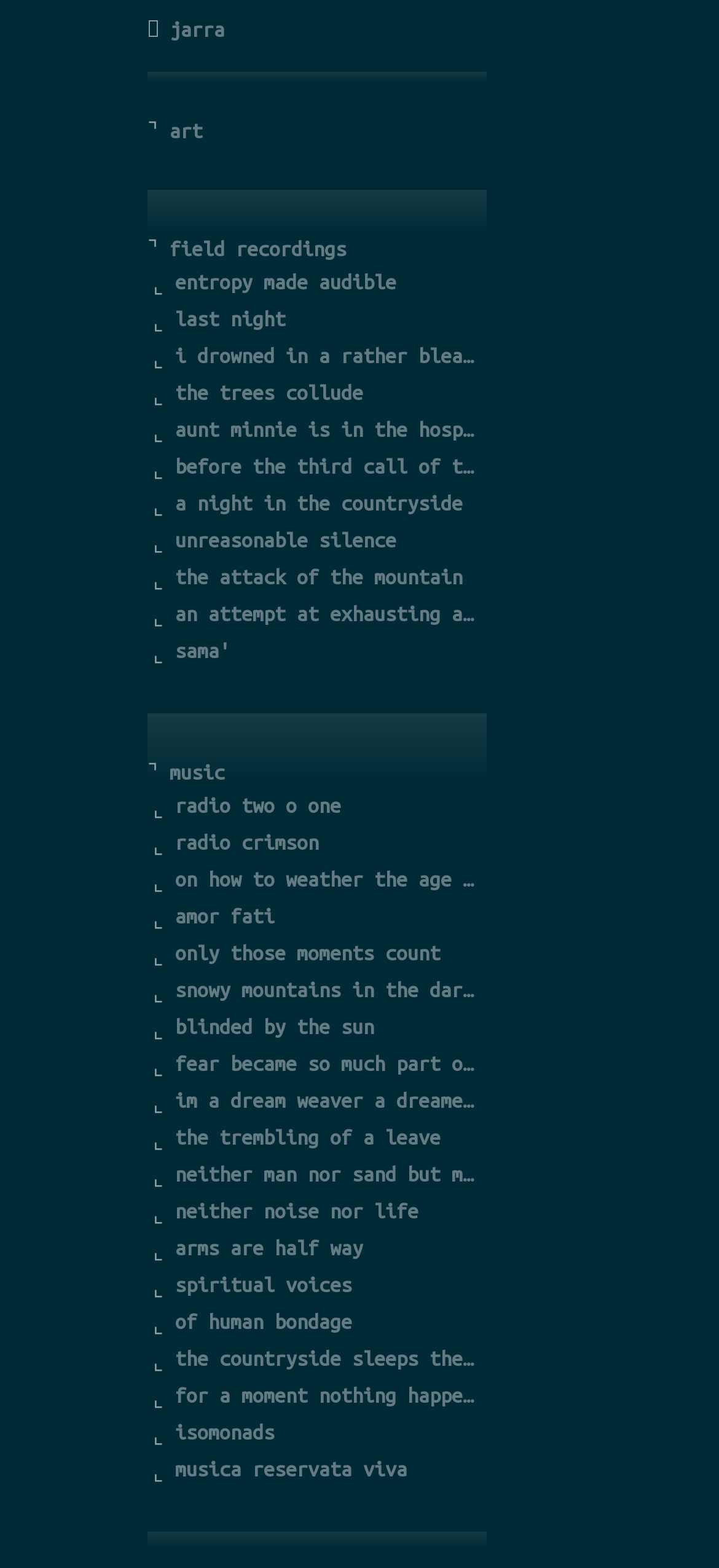Locate the bounding box coordinates of the clickable area needed to fulfill the instruction: "go to radio two o one".

[0.244, 0.507, 0.661, 0.521]